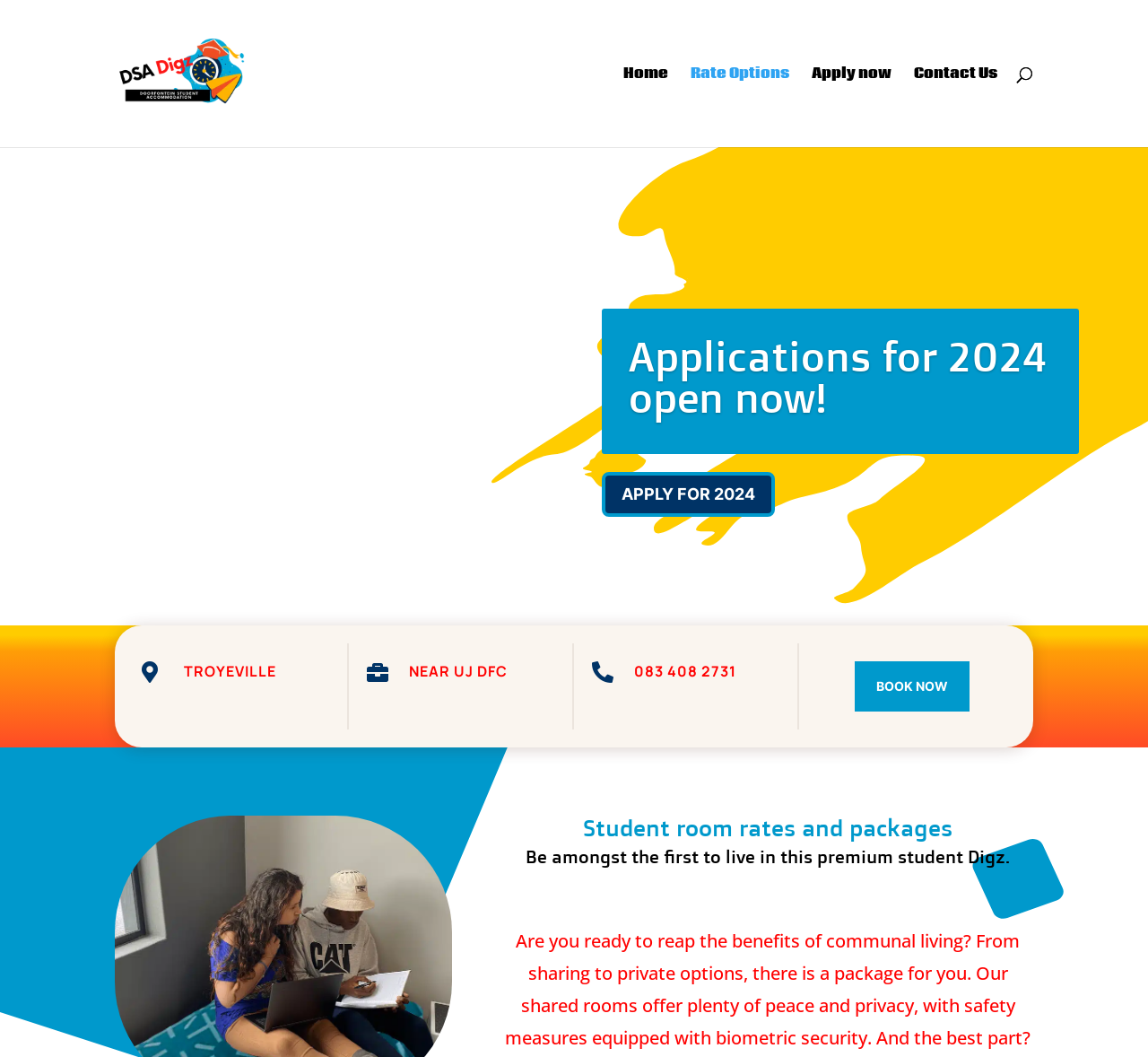Please locate the bounding box coordinates of the element's region that needs to be clicked to follow the instruction: "Click on the 'Home' link". The bounding box coordinates should be provided as four float numbers between 0 and 1, i.e., [left, top, right, bottom].

[0.543, 0.064, 0.582, 0.139]